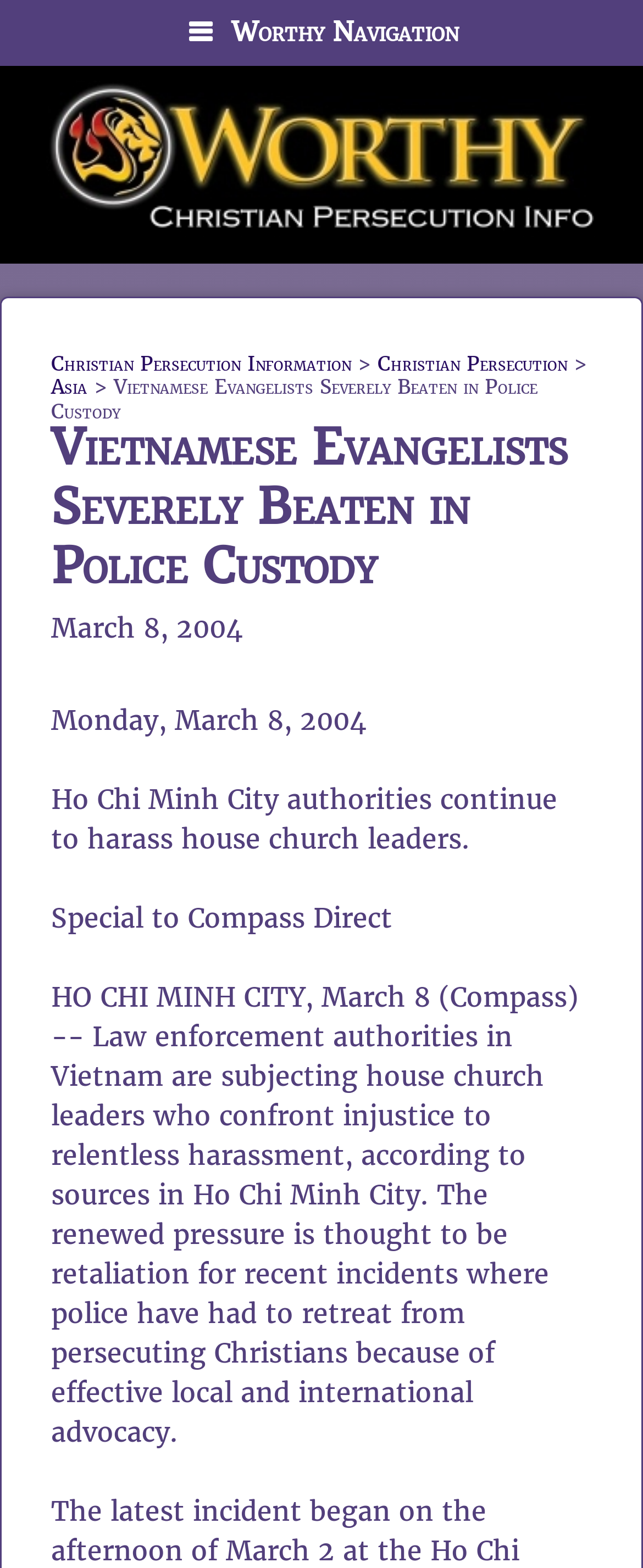What is the topic of the article?
Refer to the screenshot and answer in one word or phrase.

Christian Persecution